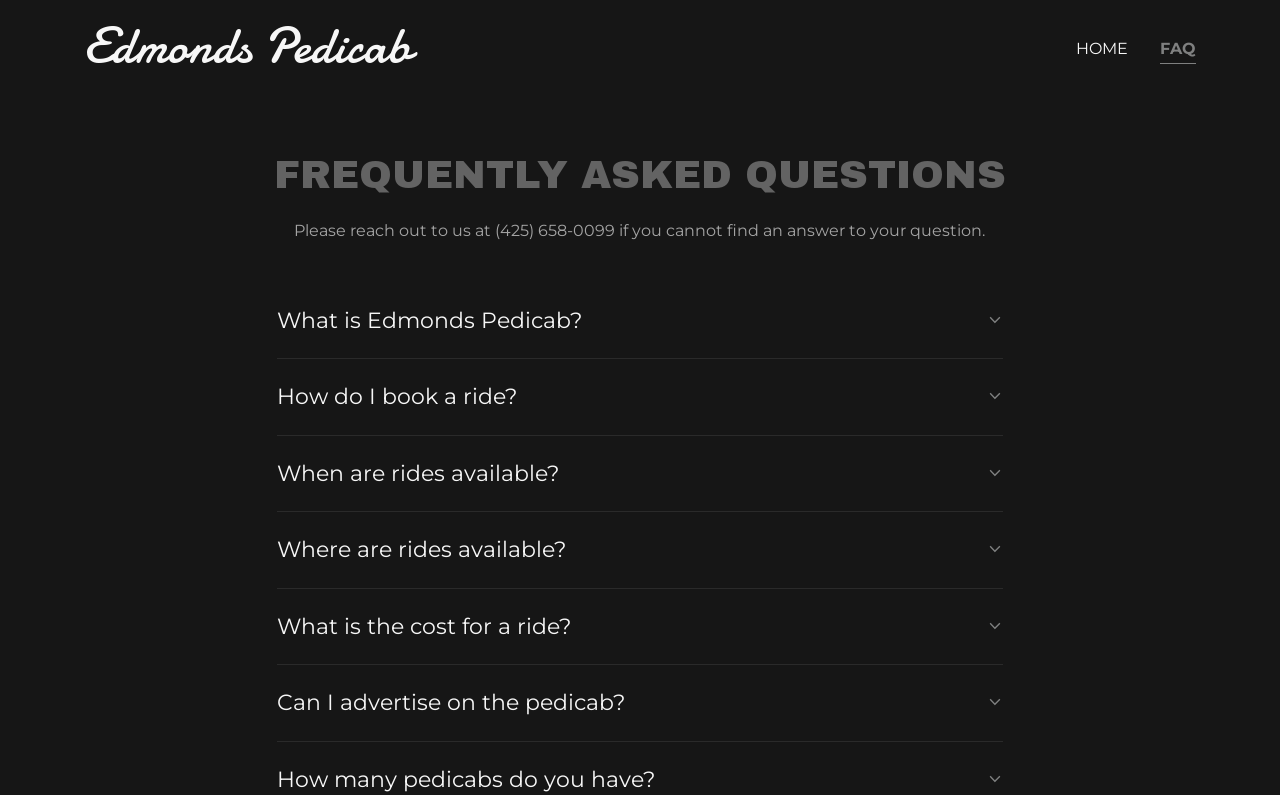What is the name of the pedicab service?
Please give a detailed and elaborate explanation in response to the question.

The name of the pedicab service can be found in the top-left corner of the webpage, where it says 'Edmonds Pedicab' in a heading element.